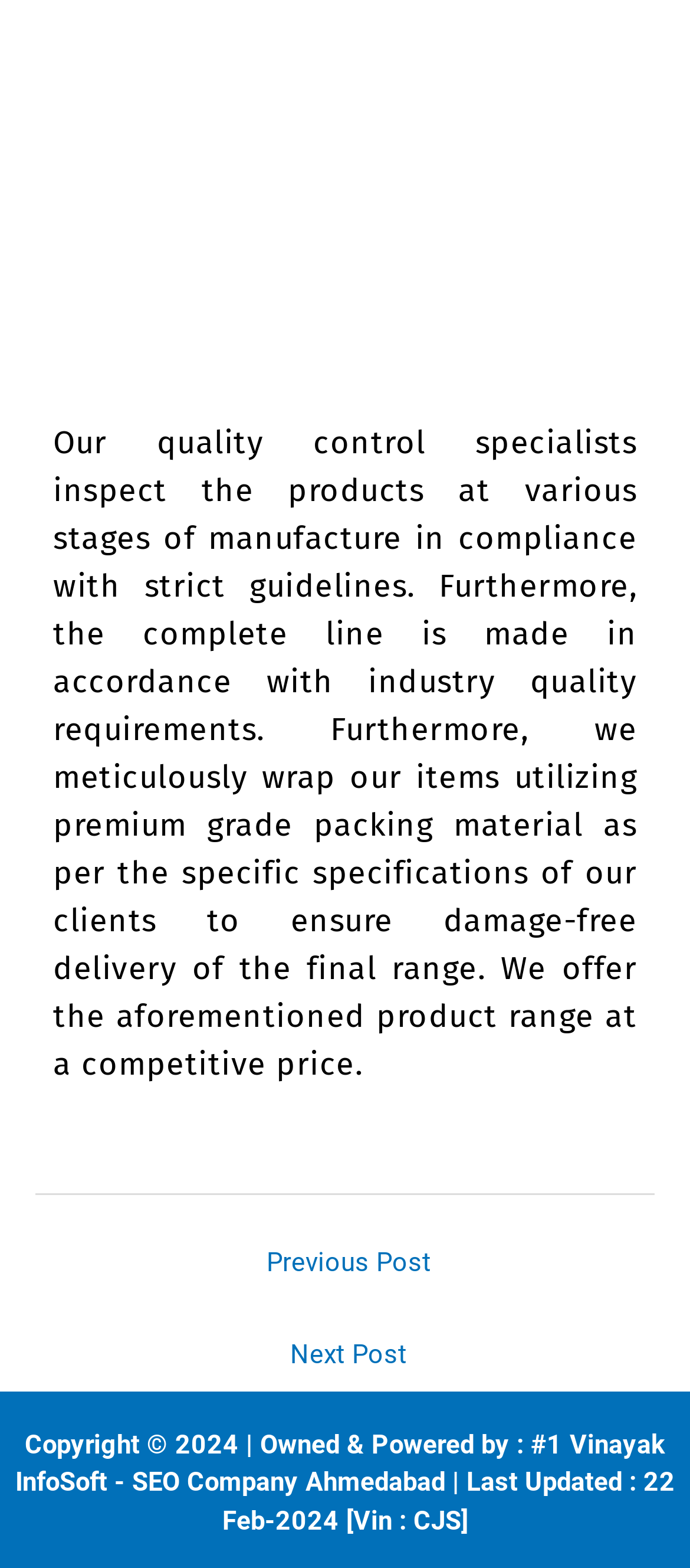Please answer the following question using a single word or phrase: Where can I find more posts?

Navigation